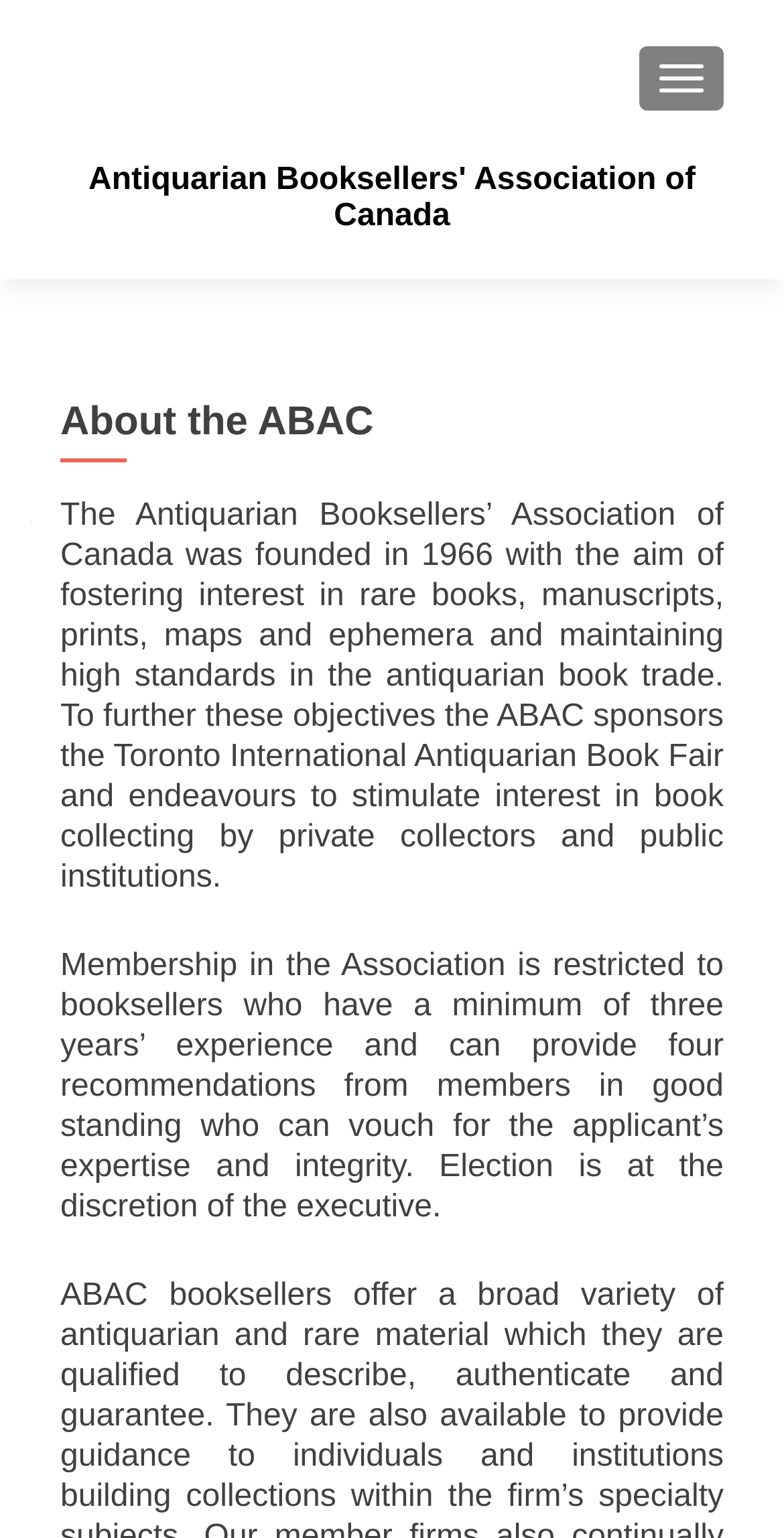What is required for membership in the Association?
Please provide a full and detailed response to the question.

To be eligible for membership in the Association, one must have a minimum of three years' experience and can provide four recommendations from members in good standing who can vouch for the applicant's expertise and integrity, as stated in the webpage's content.